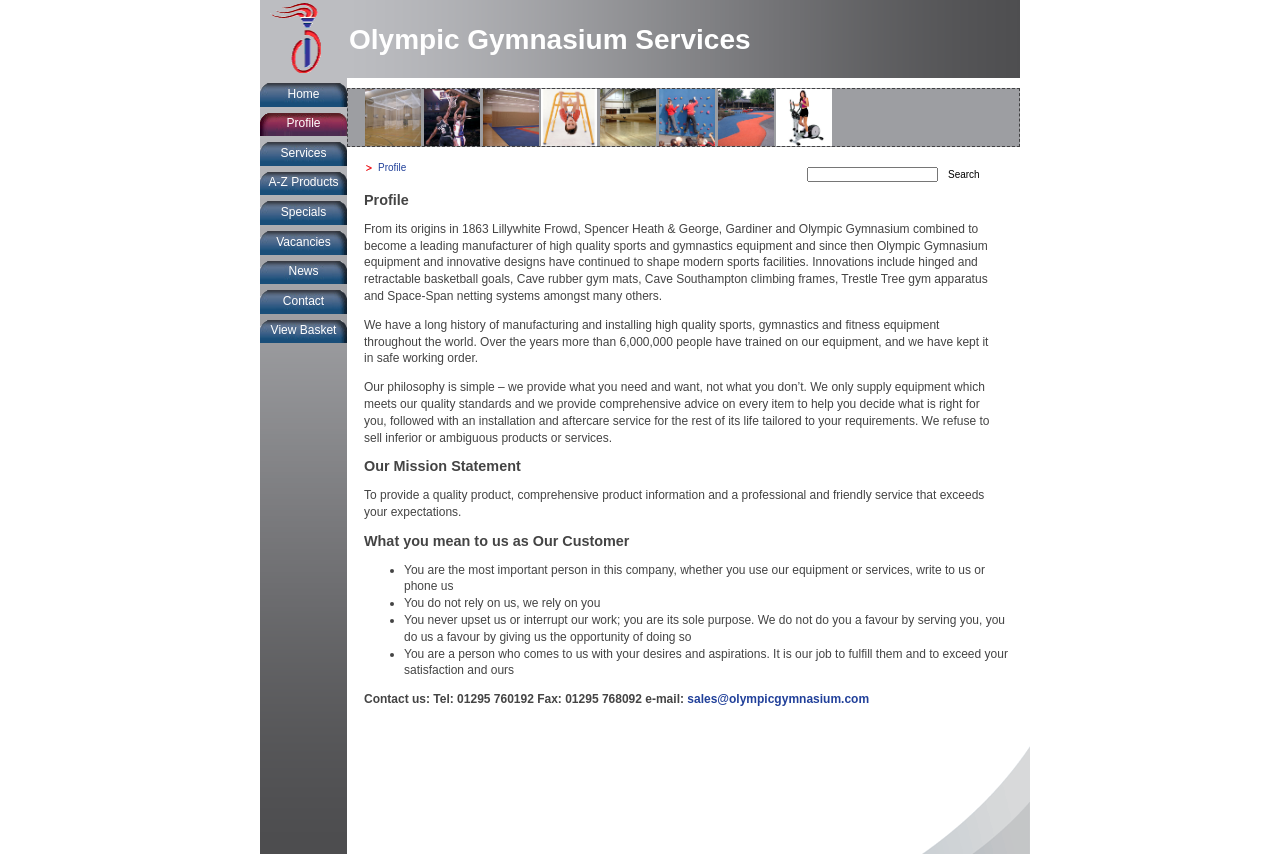Please find the bounding box coordinates of the element that must be clicked to perform the given instruction: "Click on the Home link". The coordinates should be four float numbers from 0 to 1, i.e., [left, top, right, bottom].

[0.203, 0.097, 0.271, 0.125]